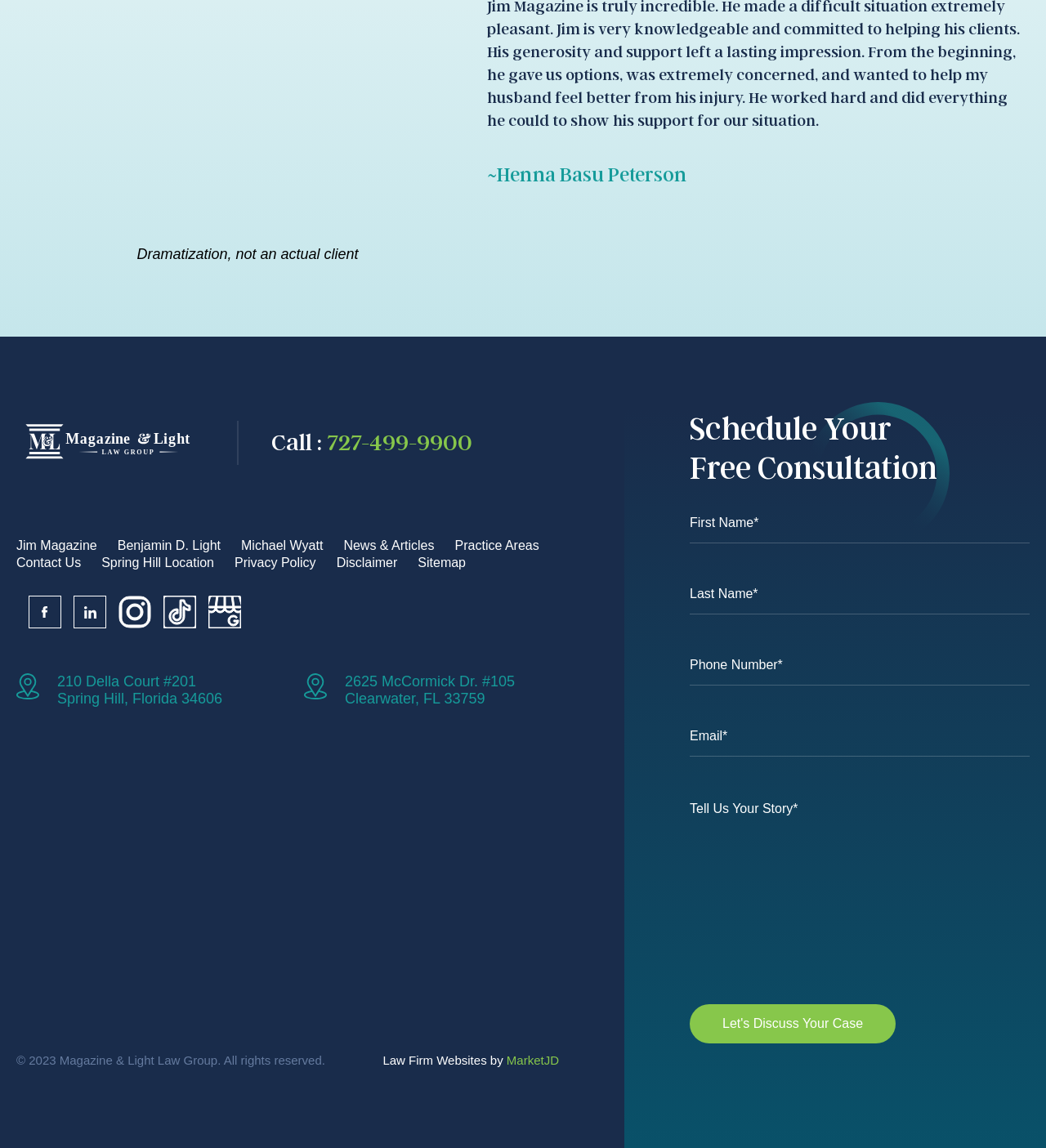Identify the bounding box coordinates for the region to click in order to carry out this instruction: "Click the Call button". Provide the coordinates using four float numbers between 0 and 1, formatted as [left, top, right, bottom].

[0.259, 0.374, 0.452, 0.398]